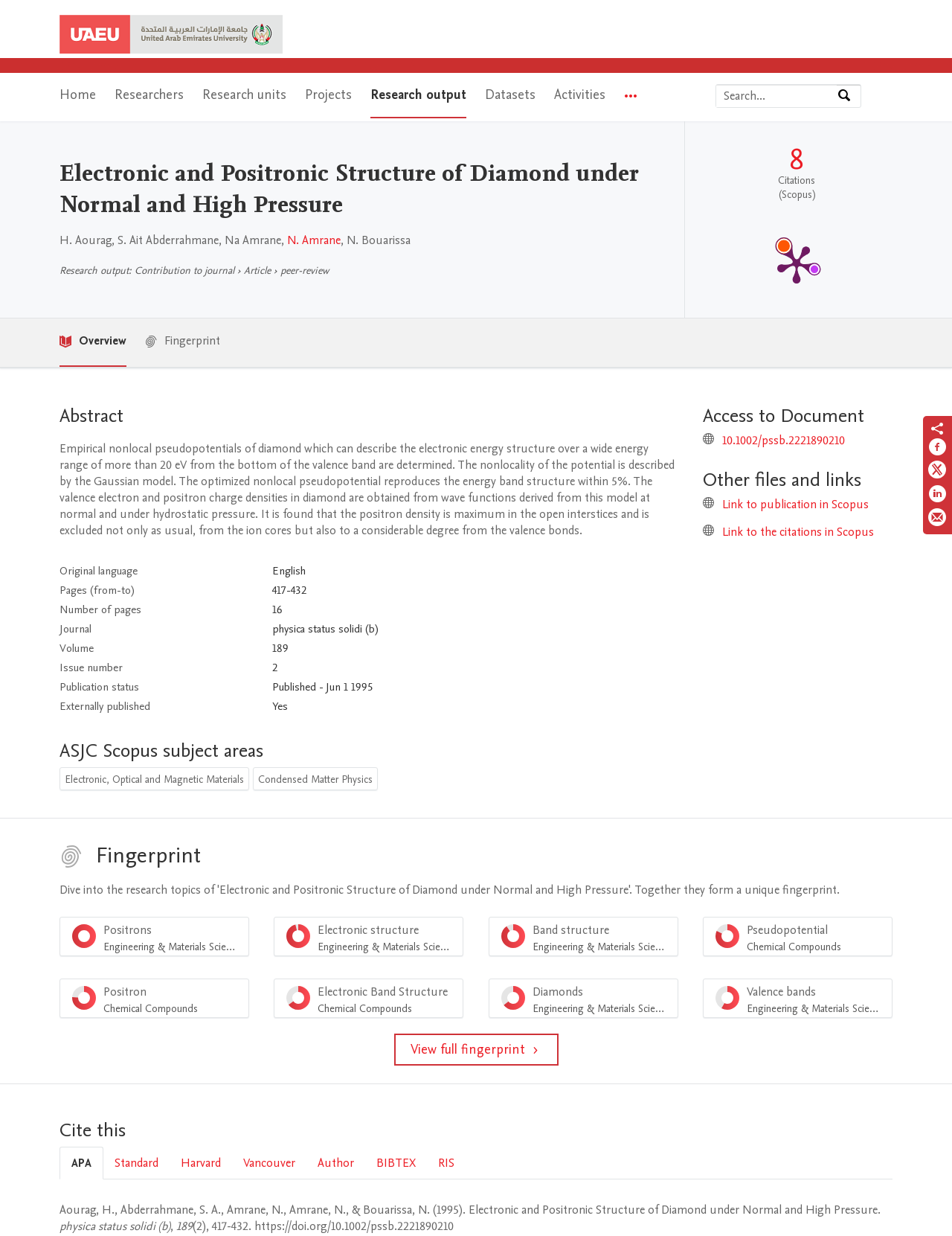Consider the image and give a detailed and elaborate answer to the question: 
What is the research output type?

The research output type can be determined by looking at the 'Research output' section, where it is specified as 'Contribution to journal' and further classified as 'Article'.